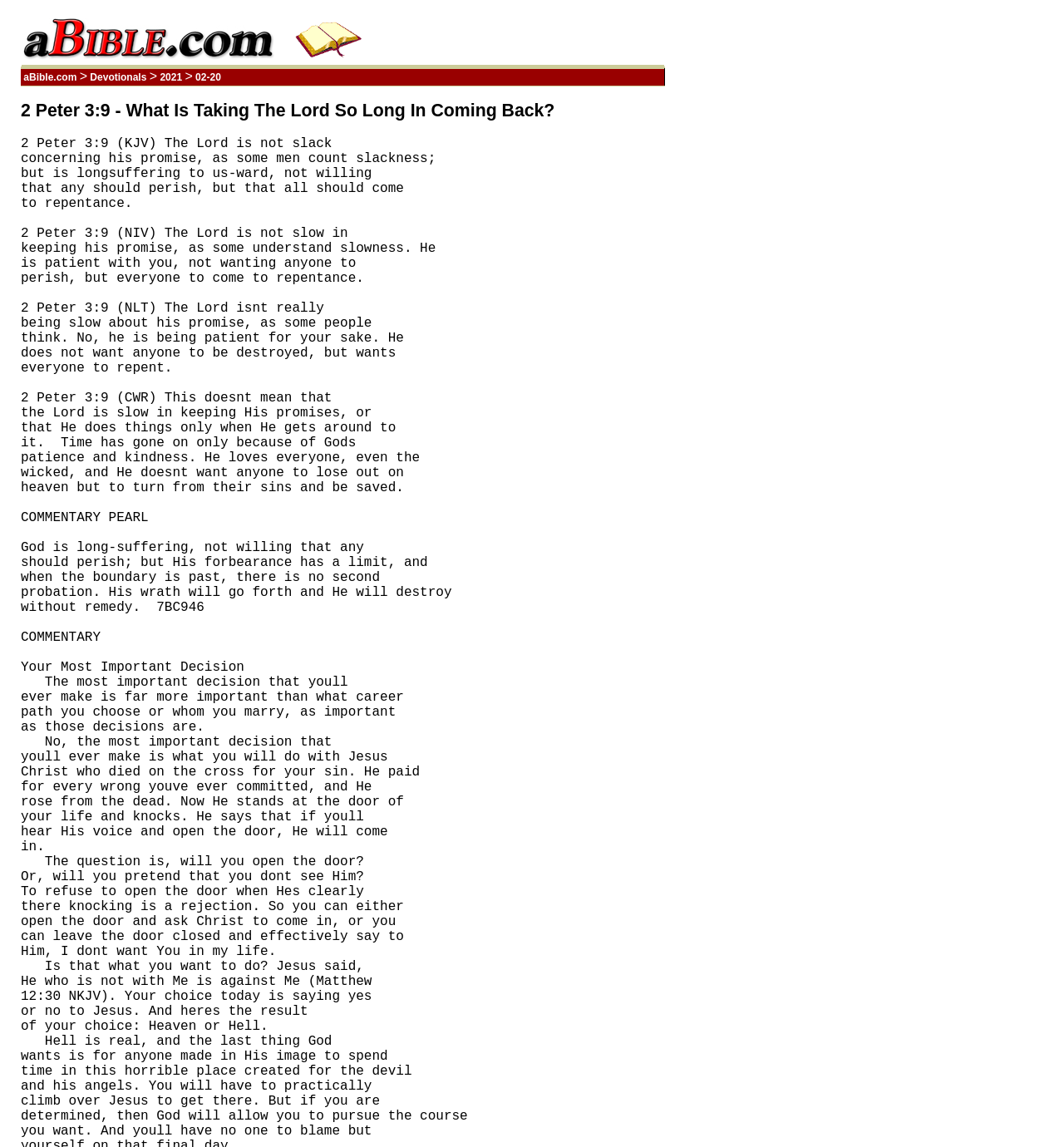Describe the entire webpage, focusing on both content and design.

The webpage appears to be a Bible study or devotional page, specifically focused on 2 Peter 3:9. At the top-left corner, there is a logo or image of "aBible.com" with a link to the website. Next to the logo, there is a series of links forming a breadcrumb trail, indicating the navigation path to this page: "aBible.com" > "Devotionals" > "2021" > "02-20".

Below the breadcrumb trail, there is a prominent heading that reads "2 Peter 3:9 - What Is Taking The Lord So Long In Coming Back?", which is likely the title of the devotional or study. The heading spans almost the entire width of the page.

The rest of the page is organized into a table structure, with multiple rows and columns. The content of the table is not immediately clear, but it appears to be some sort of layout or formatting structure for the page. There are no other visible images or UI elements on the page besides the logo and the links.